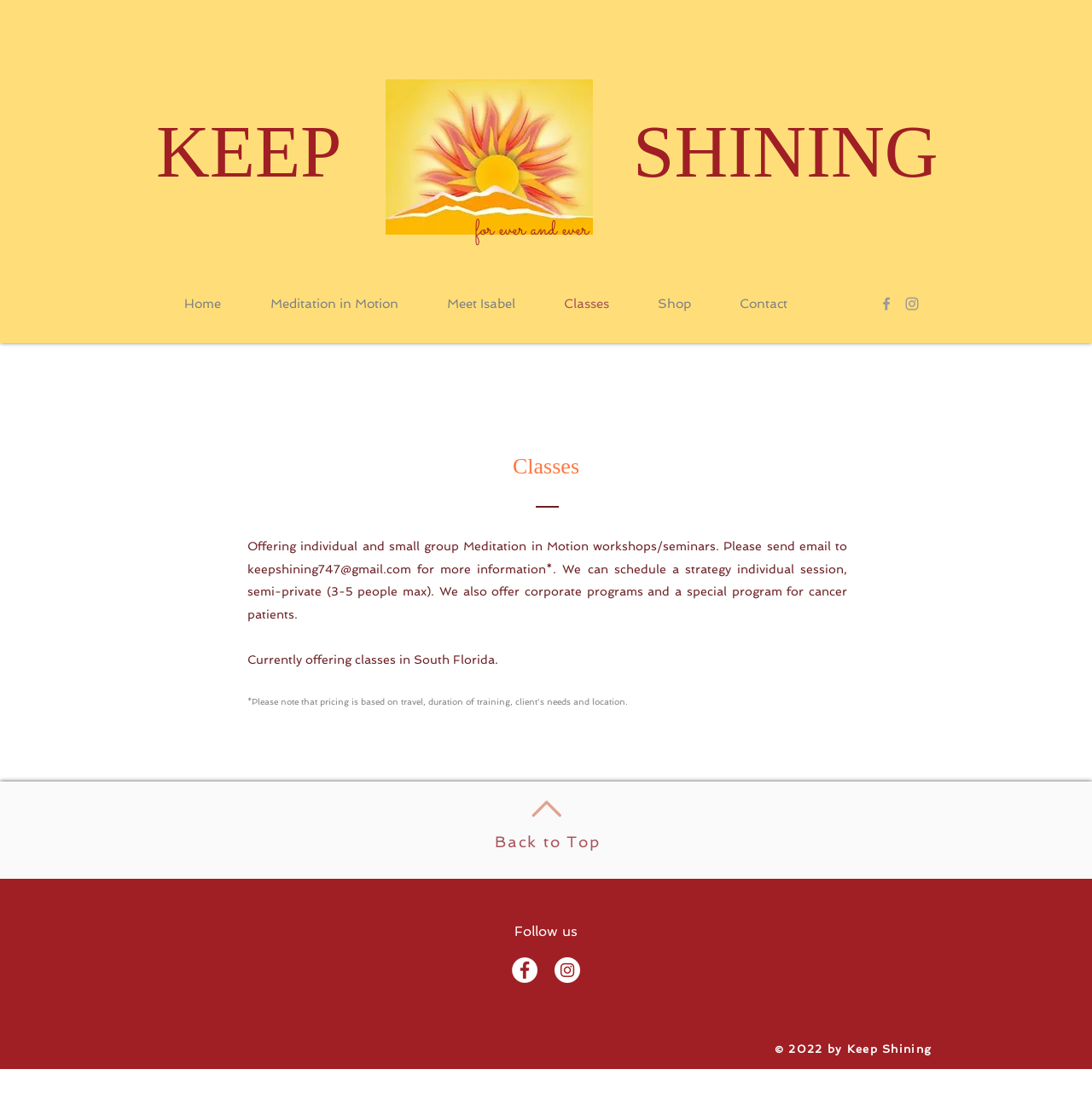Please specify the bounding box coordinates of the area that should be clicked to accomplish the following instruction: "View Meditation in Motion classes". The coordinates should consist of four float numbers between 0 and 1, i.e., [left, top, right, bottom].

[0.225, 0.266, 0.387, 0.281]